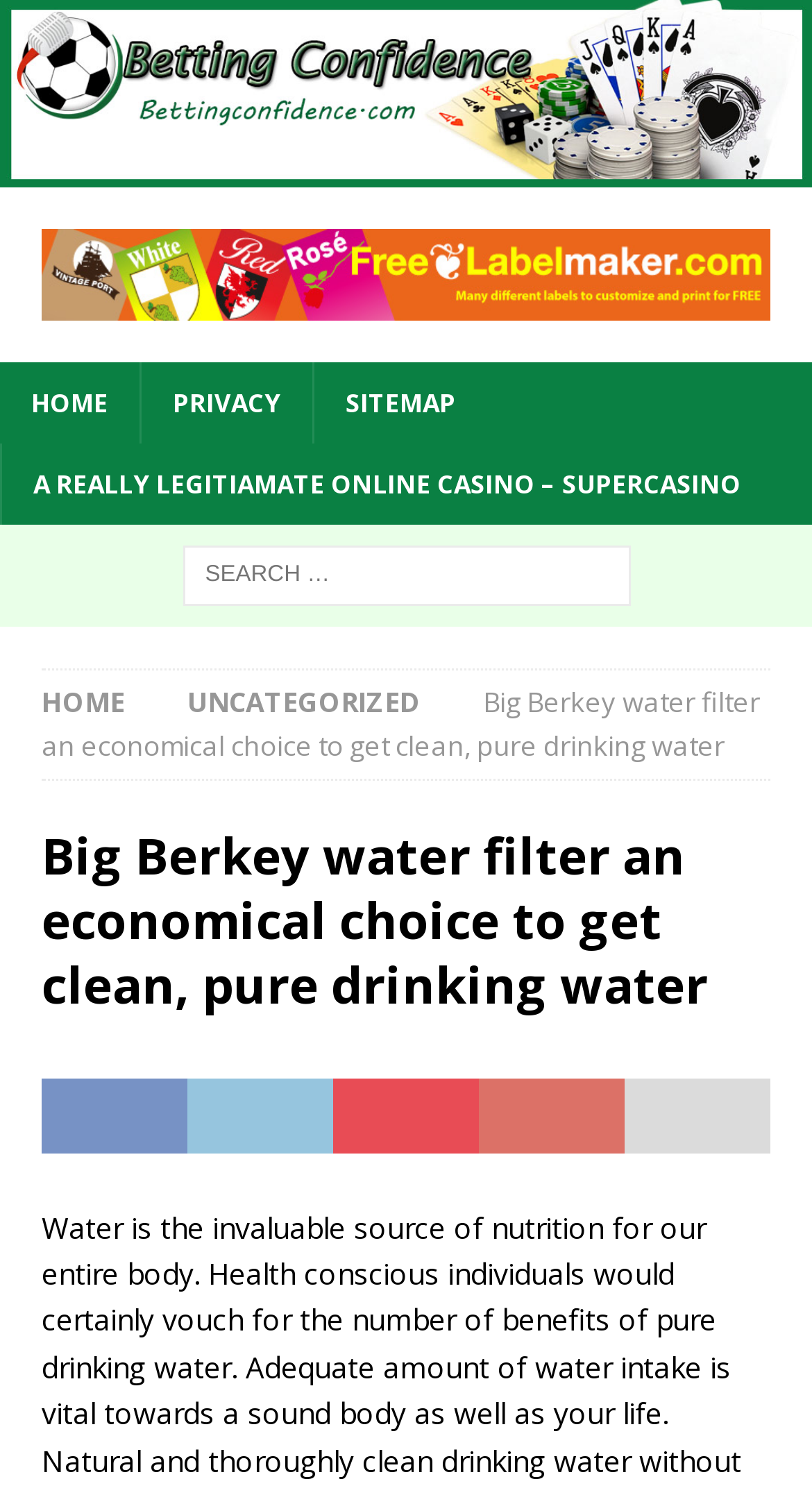Analyze the image and deliver a detailed answer to the question: What is the name of the online casino mentioned?

The name of the online casino can be found in the link text 'A REALLY LEGITIAMATE ONLINE CASINO – SUPERCASINO', which is located in the middle section of the webpage.